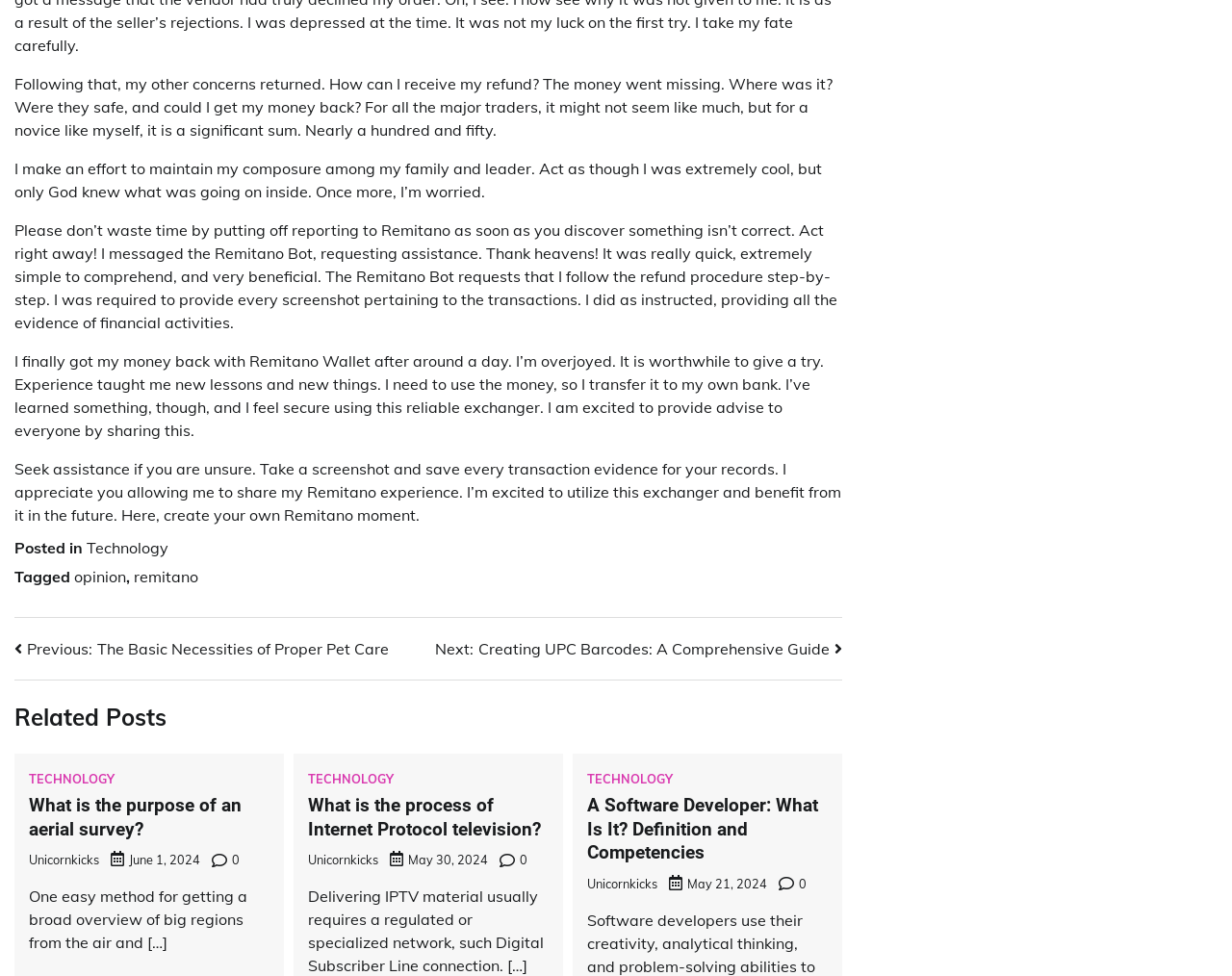Please respond in a single word or phrase: 
What type of posts are listed at the bottom of the page?

Related technology posts